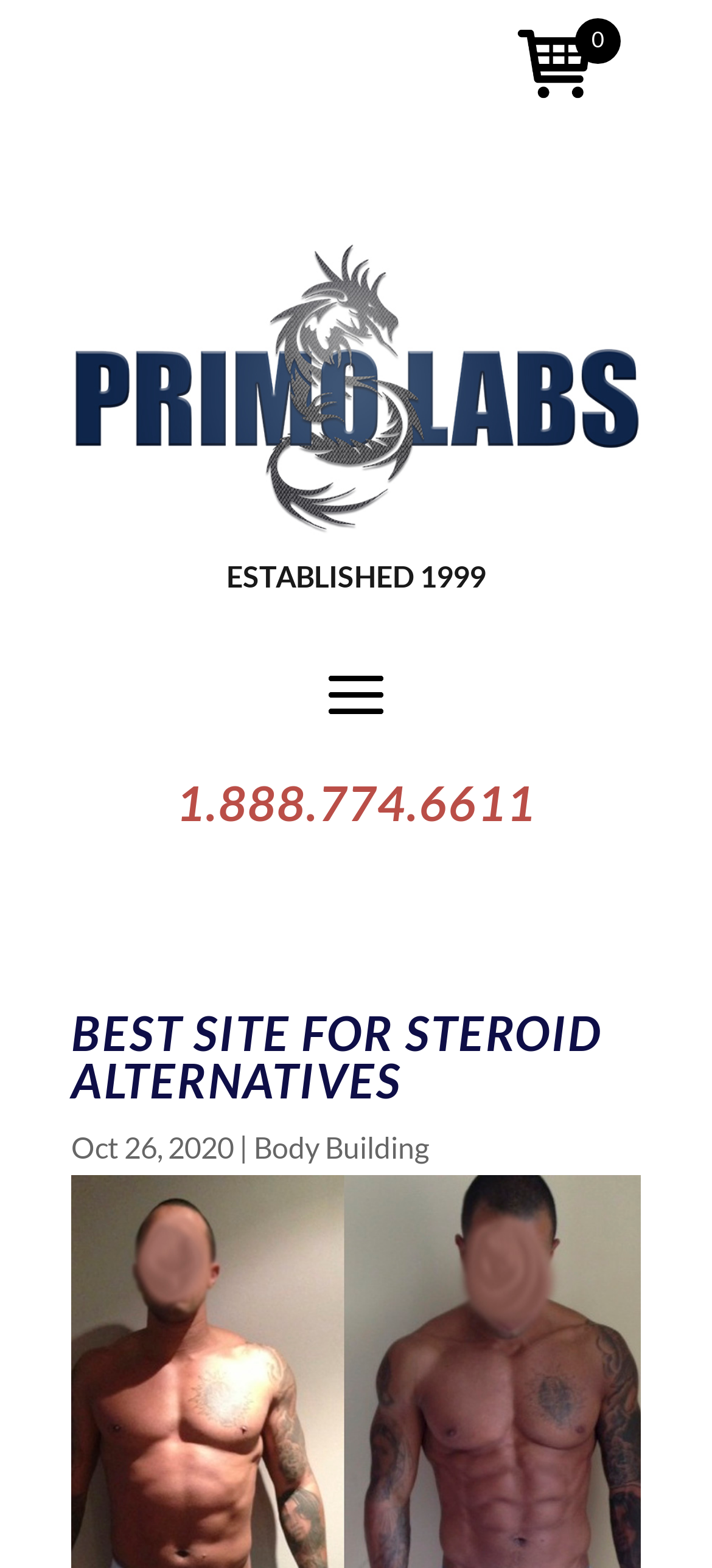Bounding box coordinates should be provided in the format (top-left x, top-left y, bottom-right x, bottom-right y) with all values between 0 and 1. Identify the bounding box for this UI element: Body Building

[0.356, 0.721, 0.603, 0.743]